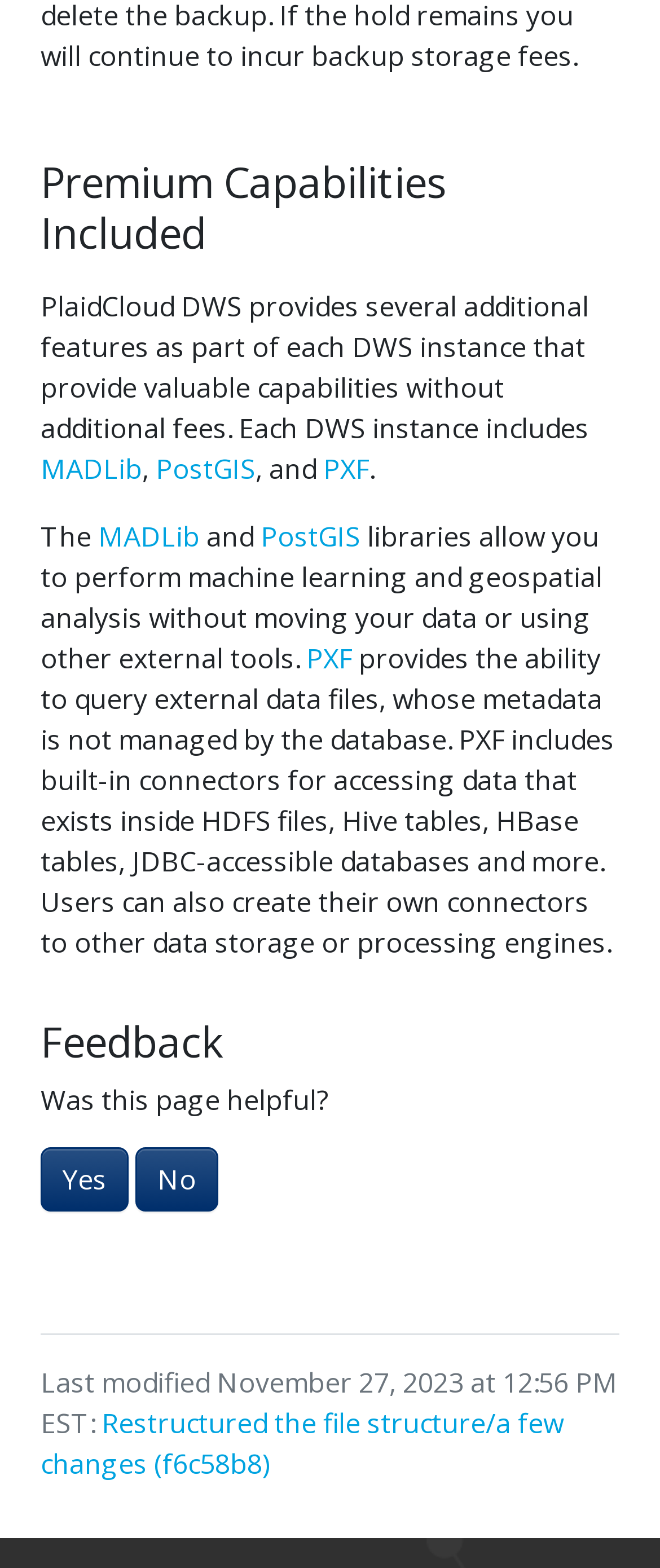Find the bounding box coordinates of the clickable area required to complete the following action: "Click on the PostGIS link".

[0.236, 0.287, 0.387, 0.31]